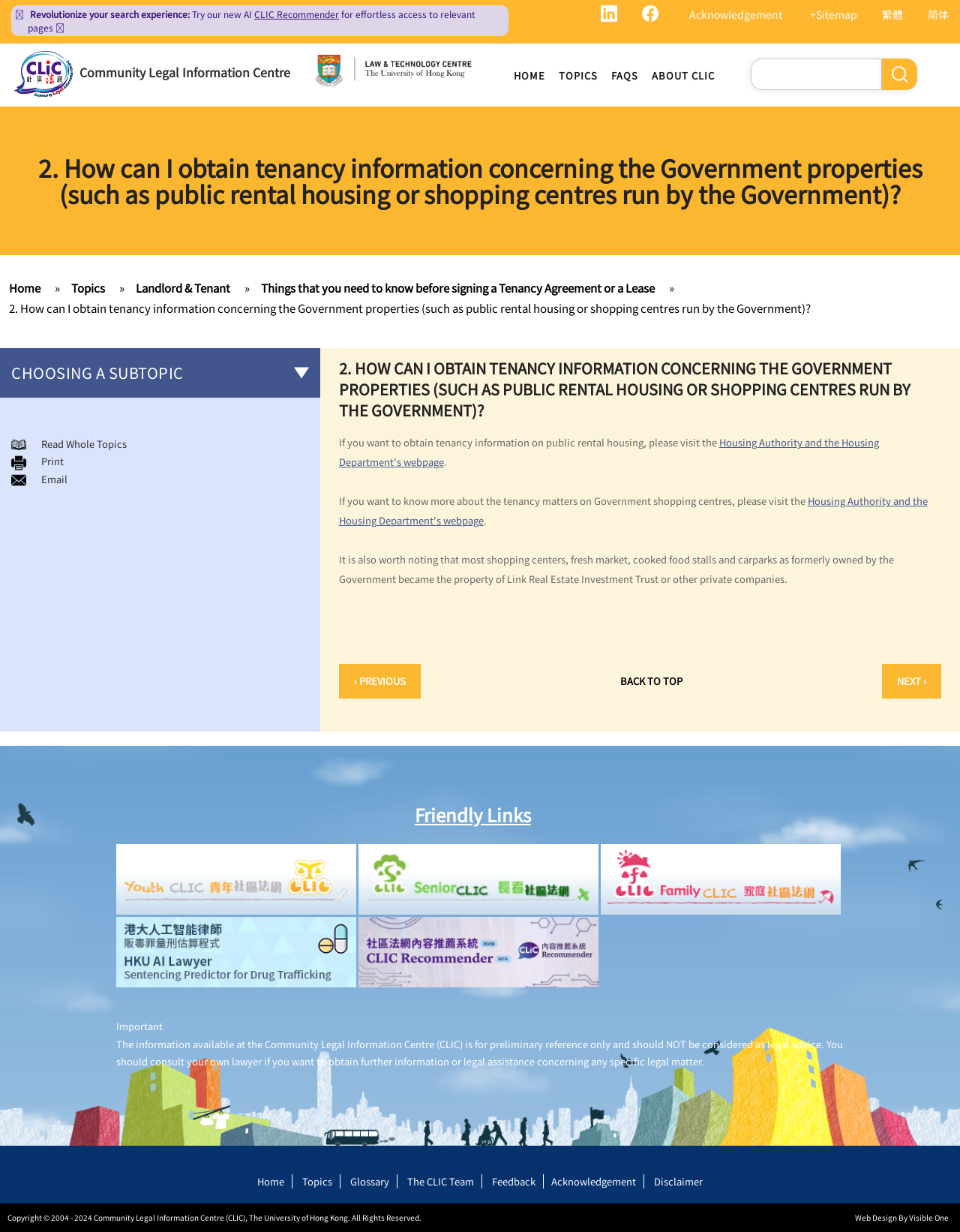Where can I find information on public rental housing?
Answer the question with a thorough and detailed explanation.

According to the webpage, if you want to obtain tenancy information on public rental housing, you can visit the Housing Authority and the Housing Department's webpage.